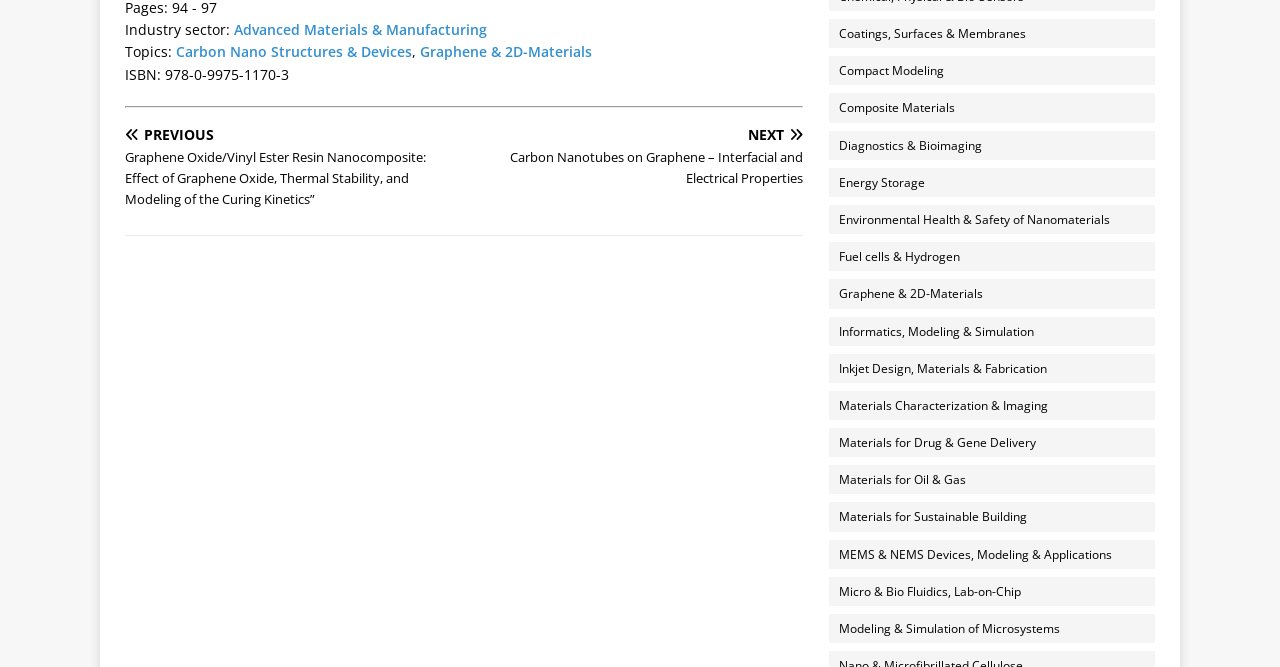Please find the bounding box coordinates for the clickable element needed to perform this instruction: "Go to previous page".

[0.098, 0.192, 0.356, 0.314]